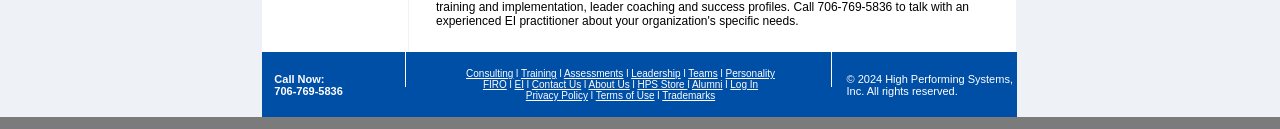Locate the bounding box of the UI element defined by this description: "Terms of Use". The coordinates should be given as four float numbers between 0 and 1, formatted as [left, top, right, bottom].

[0.465, 0.698, 0.511, 0.783]